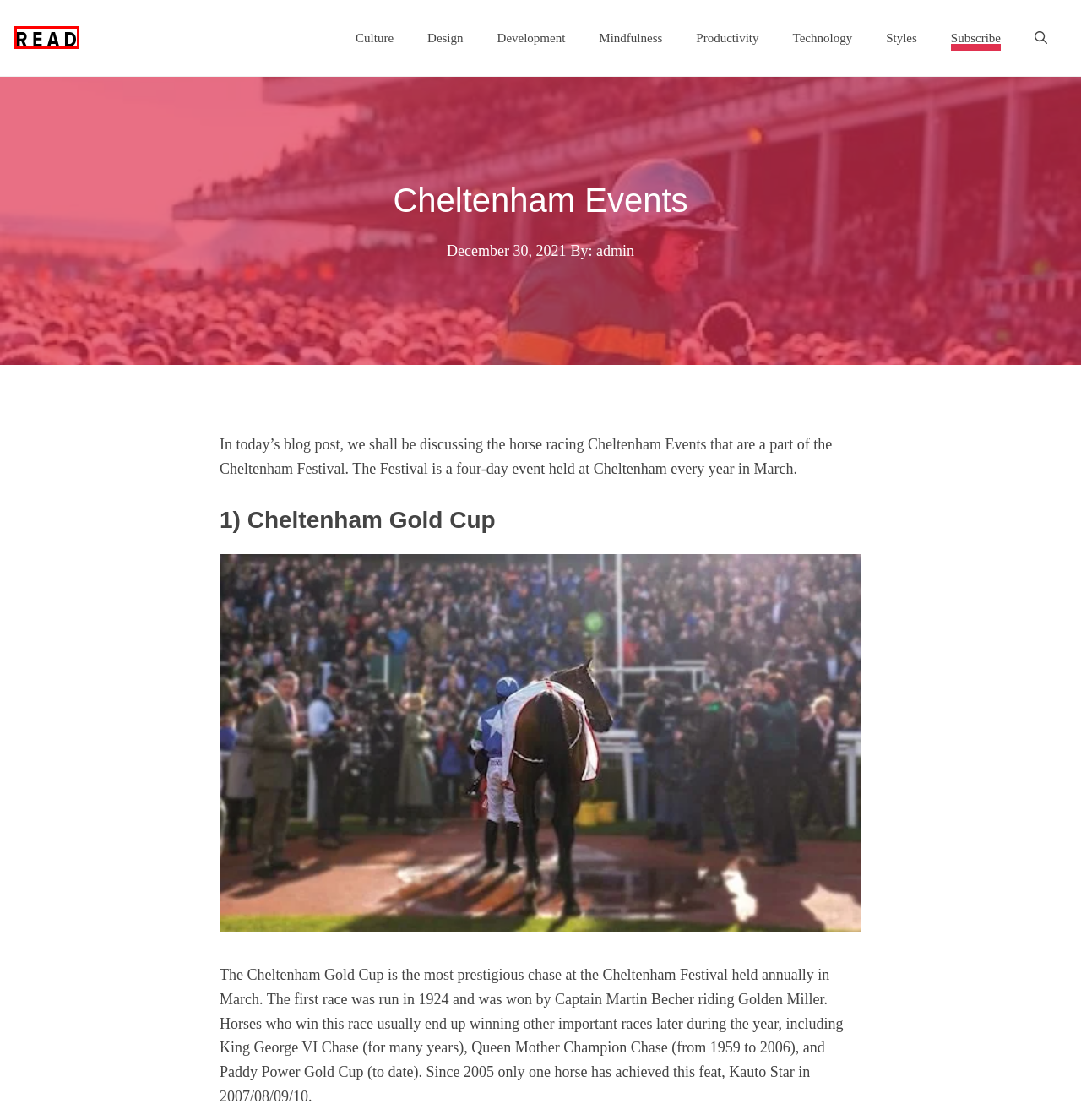You have a screenshot of a webpage with a red bounding box around a UI element. Determine which webpage description best matches the new webpage that results from clicking the element in the bounding box. Here are the candidates:
A. Home - Cheltenham horse betting
B. Mindfulness Archives - Cheltenham horse betting
C. Subscribe - Cheltenham horse betting
D. Design Archives - Cheltenham horse betting
E. Technology Archives - Cheltenham horse betting
F. Culture Archives - Cheltenham horse betting
G. Styles - Cheltenham horse betting
H. Development Archives - Cheltenham horse betting

A